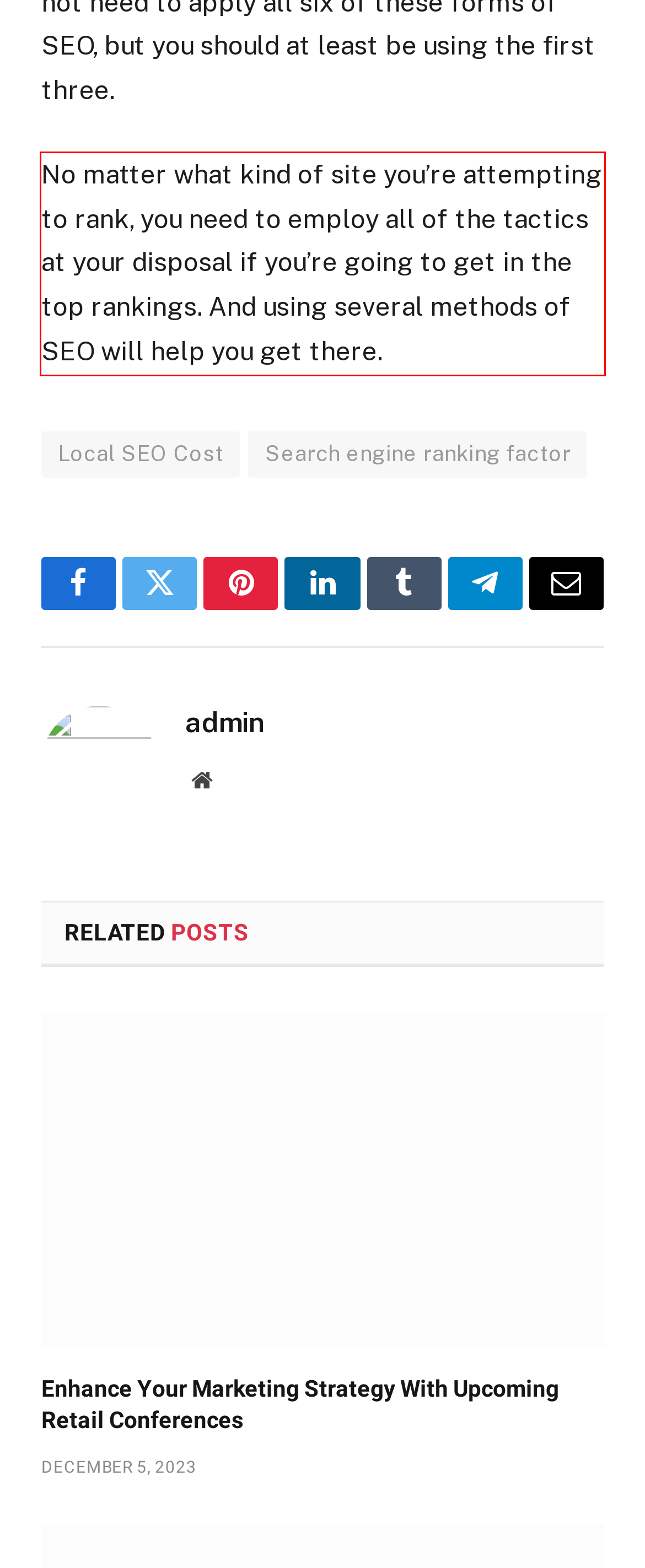Please use OCR to extract the text content from the red bounding box in the provided webpage screenshot.

No matter what kind of site you’re attempting to rank, you need to employ all of the tactics at your disposal if you’re going to get in the top rankings. And using several methods of SEO will help you get there.